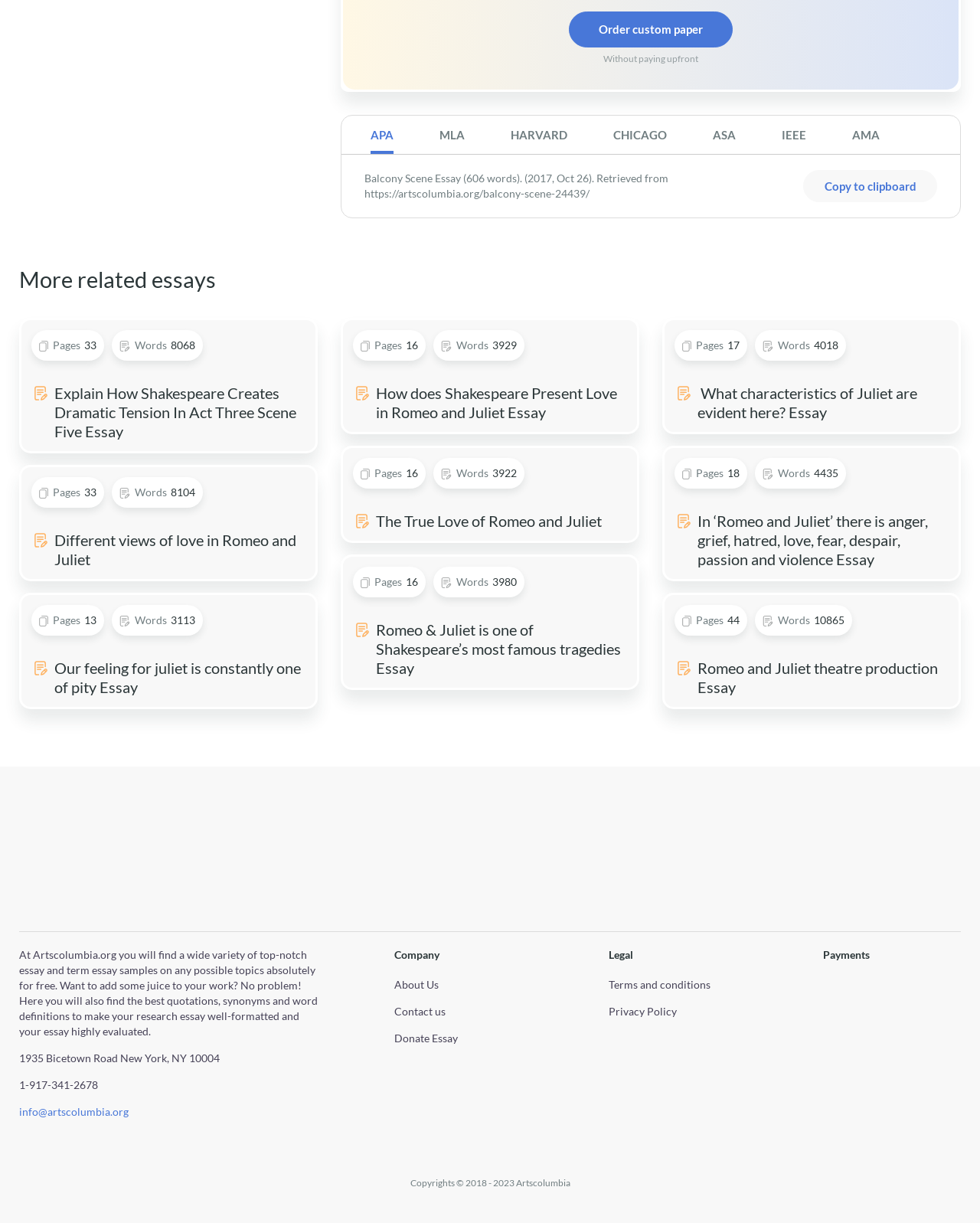Determine the bounding box coordinates for the region that must be clicked to execute the following instruction: "Click the 'APA' button".

[0.355, 0.095, 0.425, 0.126]